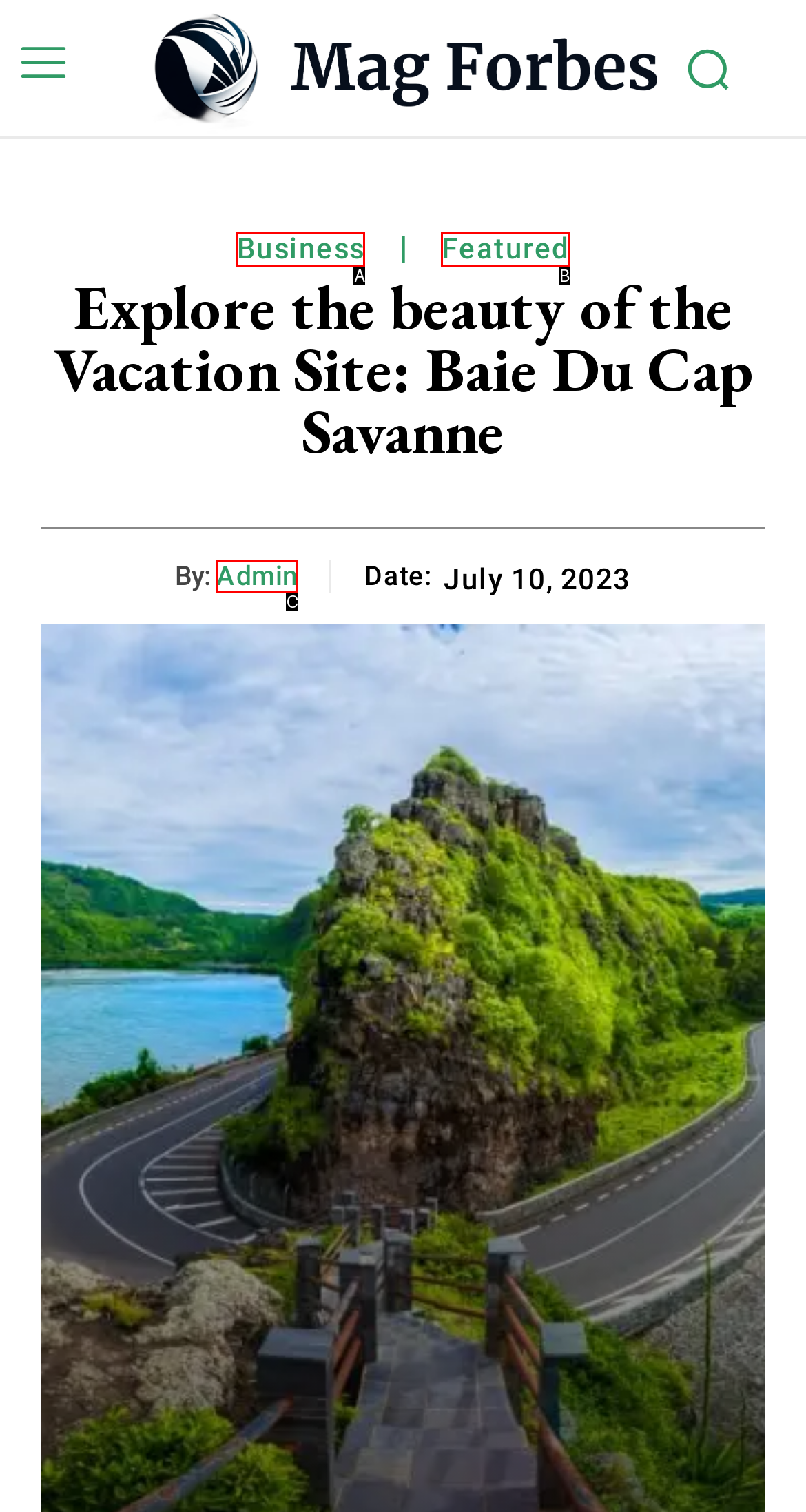Match the HTML element to the description: Business. Respond with the letter of the correct option directly.

A